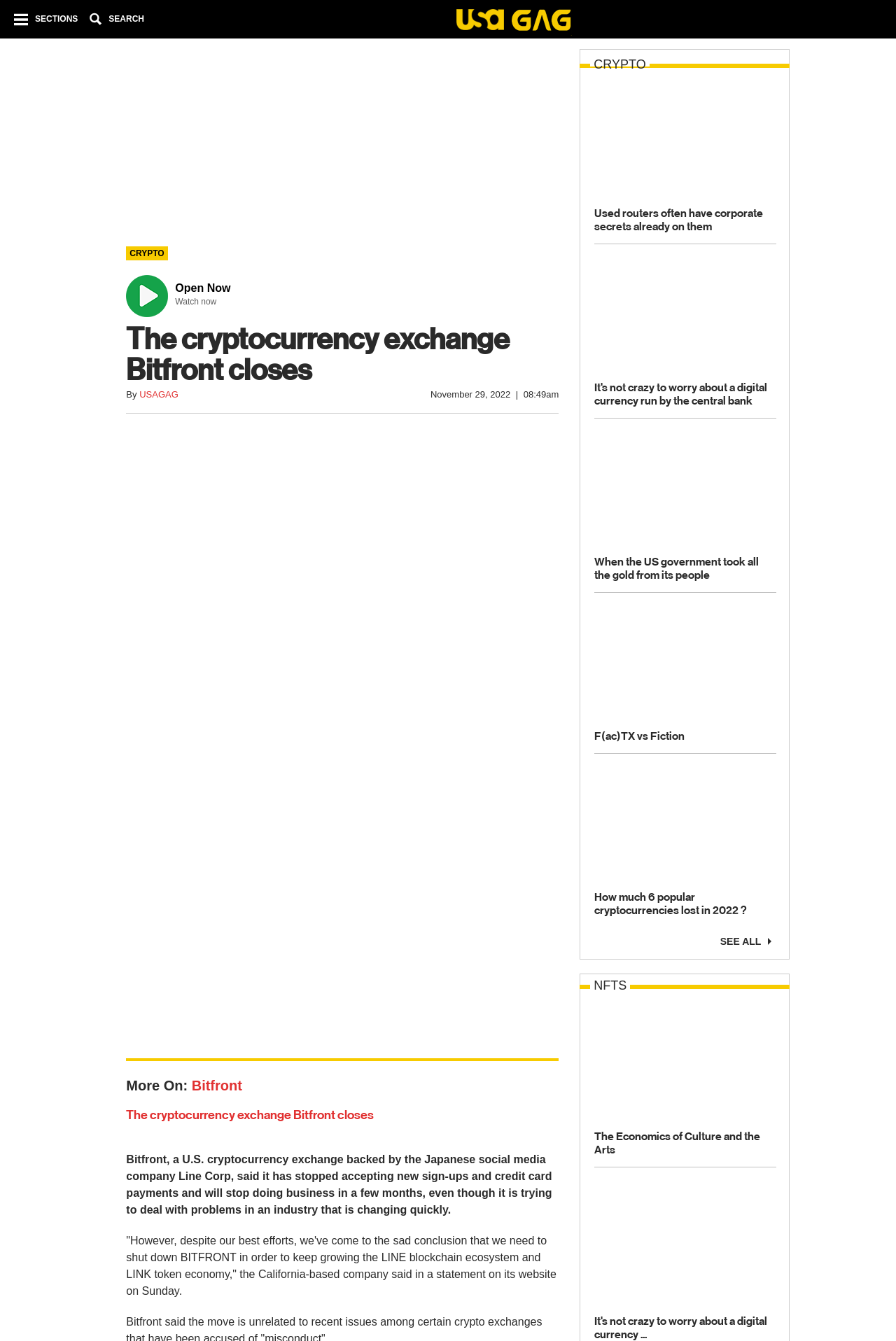Use a single word or phrase to answer the question:
What is the date mentioned in the article?

November 29, 2022